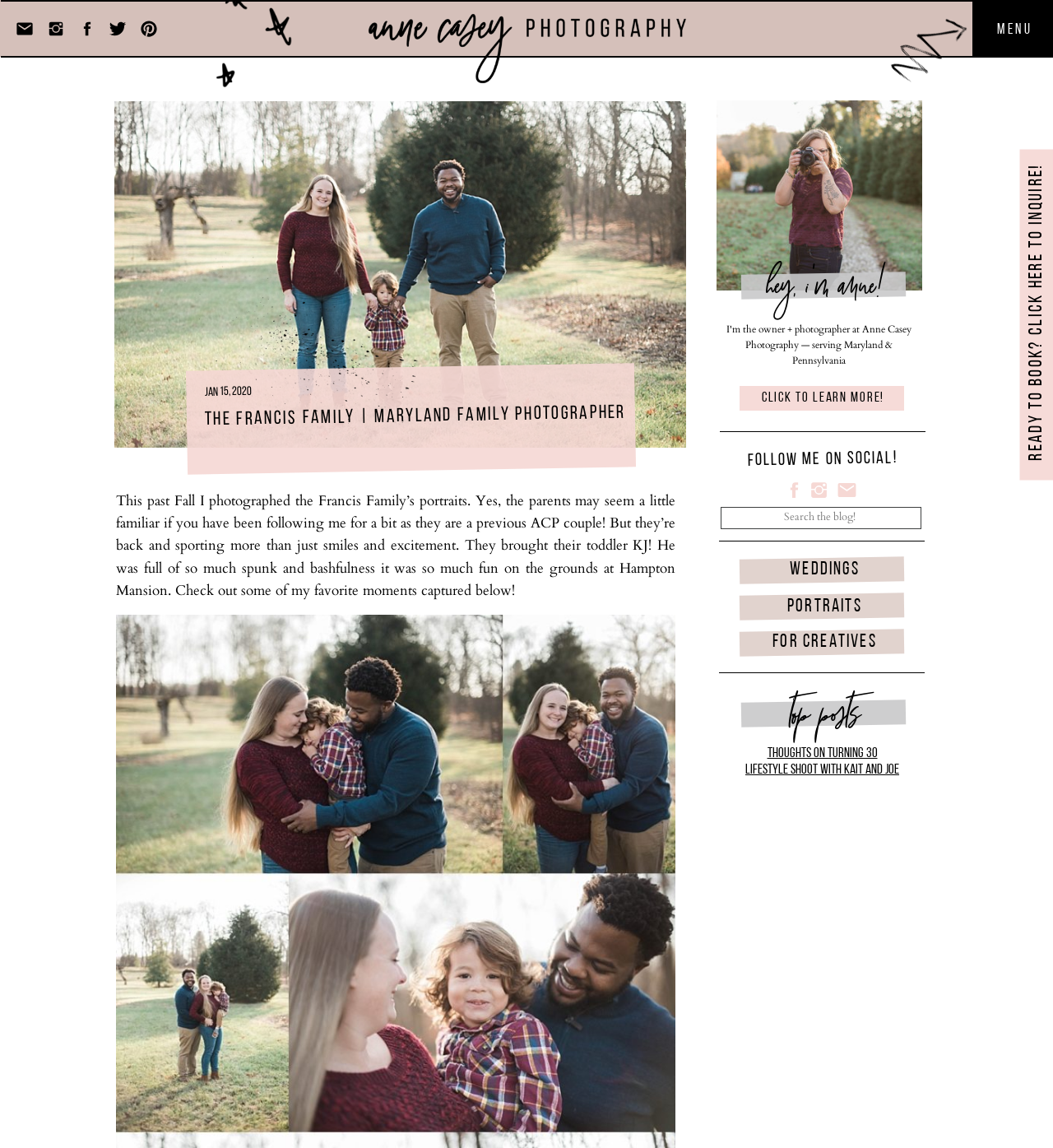Specify the bounding box coordinates of the area that needs to be clicked to achieve the following instruction: "Follow Anne Casey on social media".

[0.678, 0.389, 0.884, 0.41]